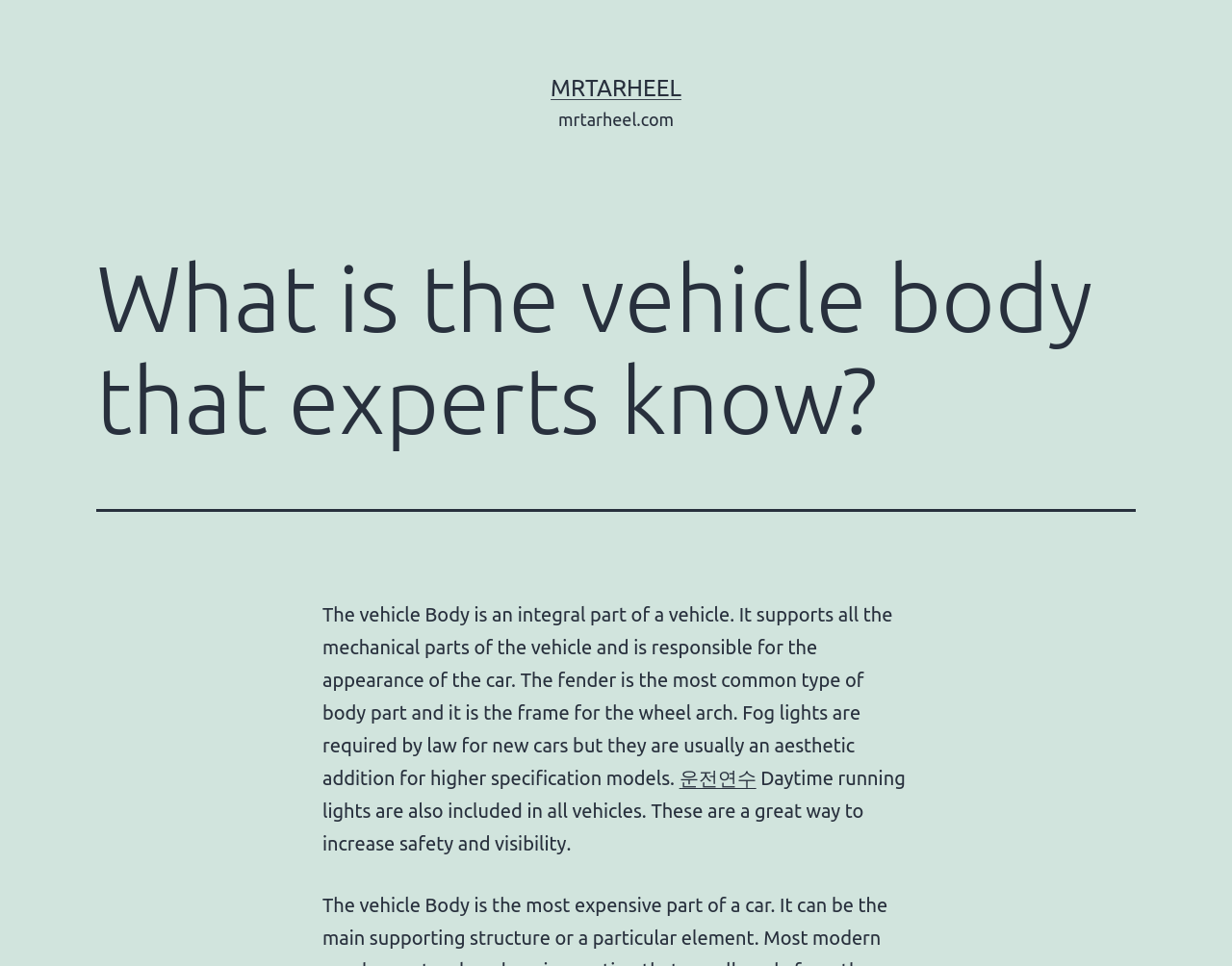Create a detailed summary of the webpage's content and design.

The webpage is about the vehicle body, with the title "What is the vehicle body that experts know?" prominently displayed at the top. Below the title, there is a header section that spans almost the entire width of the page. 

At the top left, there is a link to "MRTARHEEL" and adjacent to it, the text "mrtarheel.com" is displayed. 

The main content of the page is divided into three paragraphs. The first paragraph explains the importance of the vehicle body, stating that it supports all mechanical parts and is responsible for the car's appearance. It also mentions that the fender is a common type of body part and serves as a frame for the wheel arch. 

Below the first paragraph, there is a link to "운전연수" (which translates to "driving lessons" in Korean). 

The second paragraph discusses fog lights, stating that they are required by law for new cars but are often an aesthetic addition for higher specification models. 

The third paragraph talks about daytime running lights, which are included in all vehicles to increase safety and visibility.